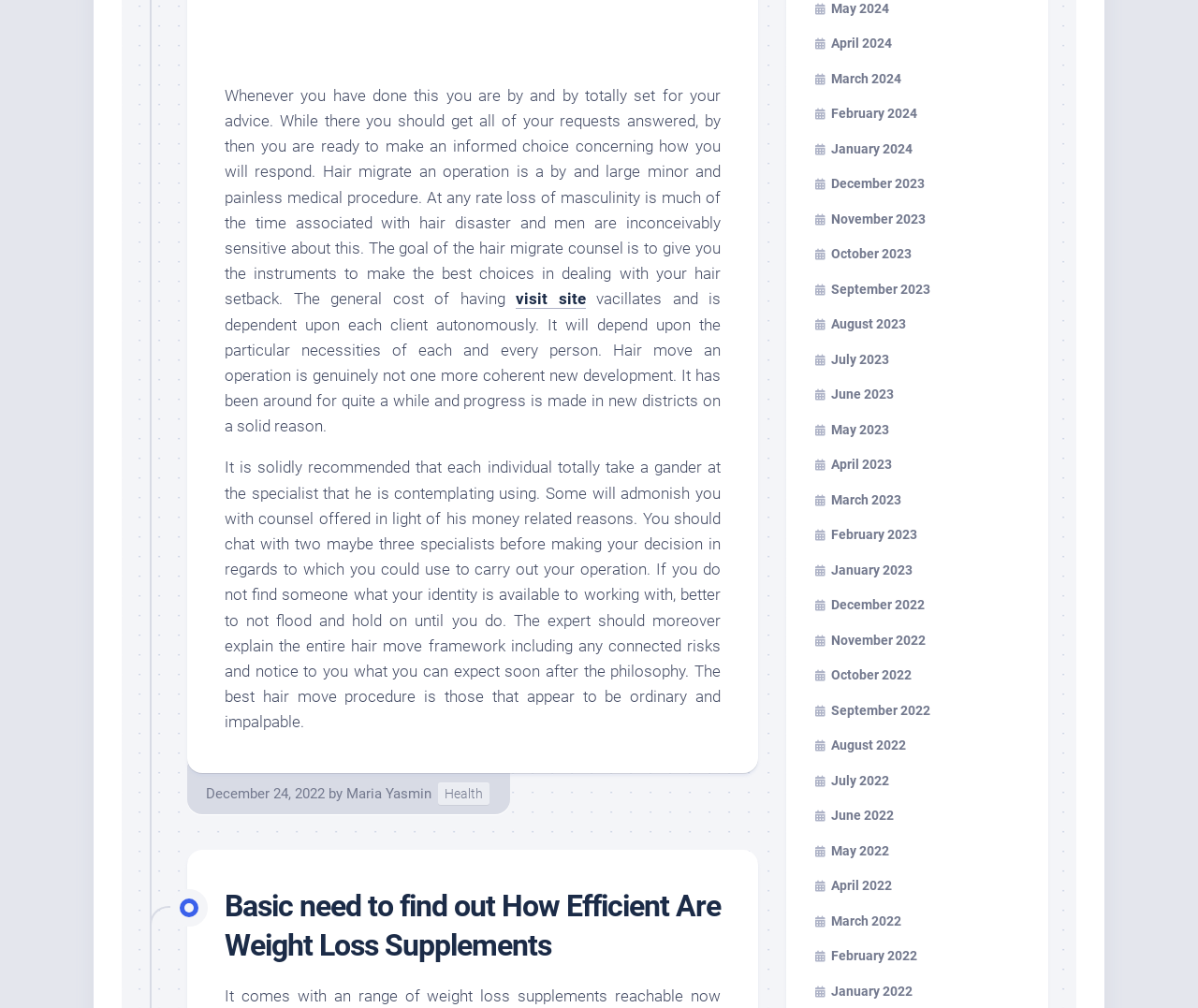Analyze the image and deliver a detailed answer to the question: What is the topic of the article?

The topic of the article can be inferred from the text content, which discusses hair transplant, its procedure, and the importance of choosing the right specialist.